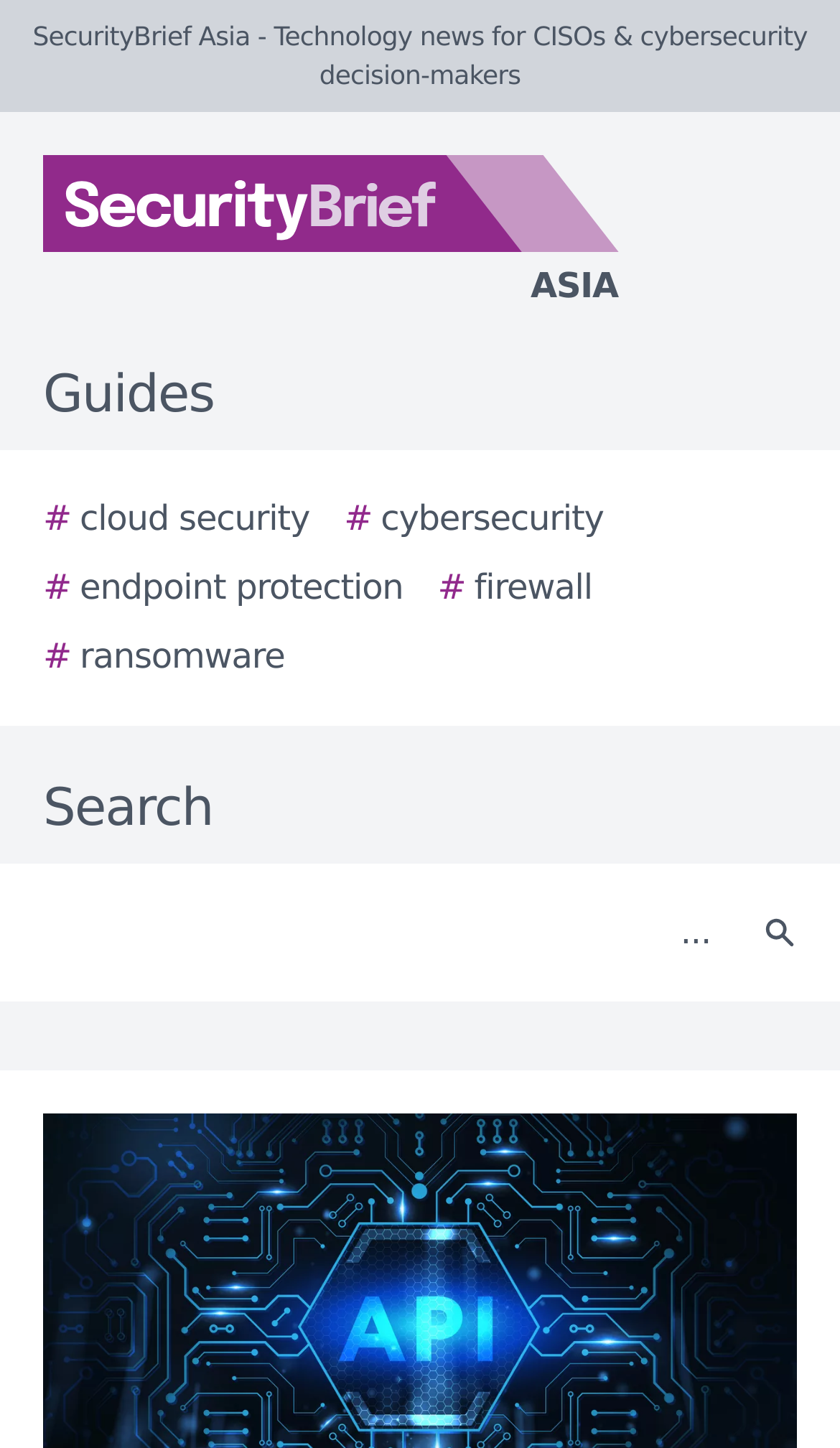For the following element description, predict the bounding box coordinates in the format (top-left x, top-left y, bottom-right x, bottom-right y). All values should be floating point numbers between 0 and 1. Description: # endpoint protection

[0.051, 0.388, 0.48, 0.424]